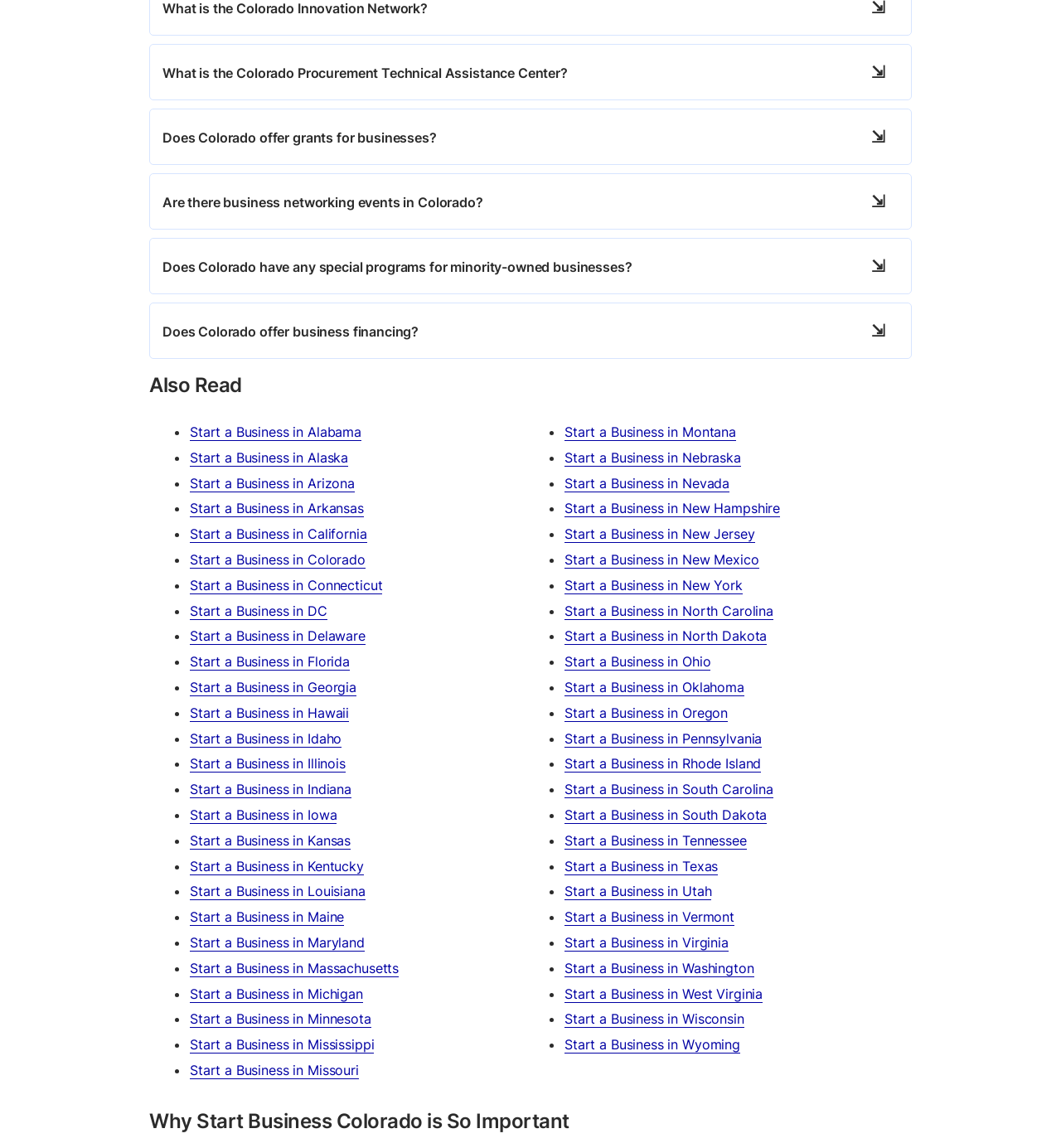Highlight the bounding box of the UI element that corresponds to this description: "Start a Business in California".

[0.179, 0.458, 0.346, 0.473]